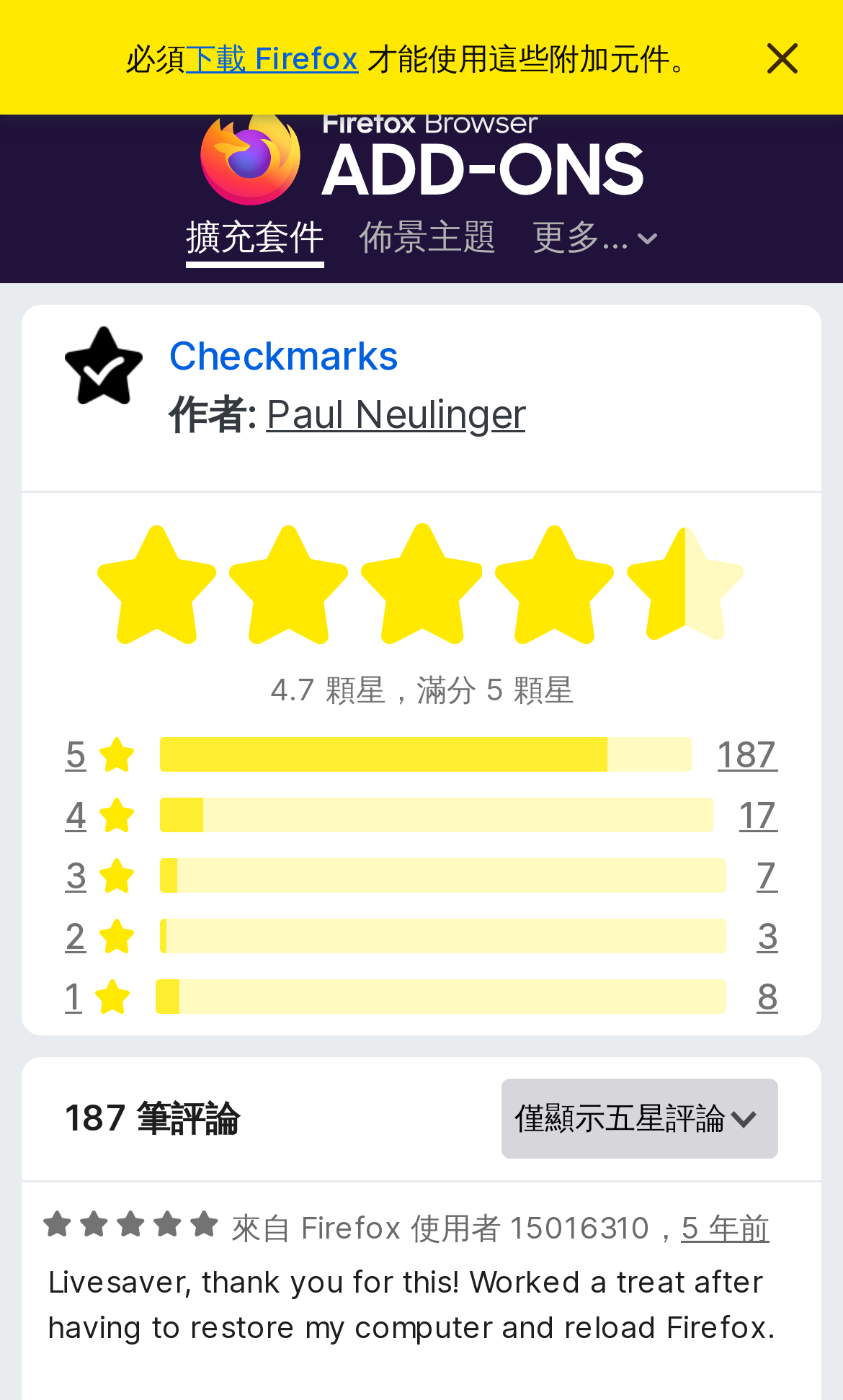What is the purpose of the button '更多…'?
From the details in the image, answer the question comprehensively.

I inferred the purpose of the button '更多…' by looking at its location and the fact that it has a popup menu, indicating that it is used to show more options.